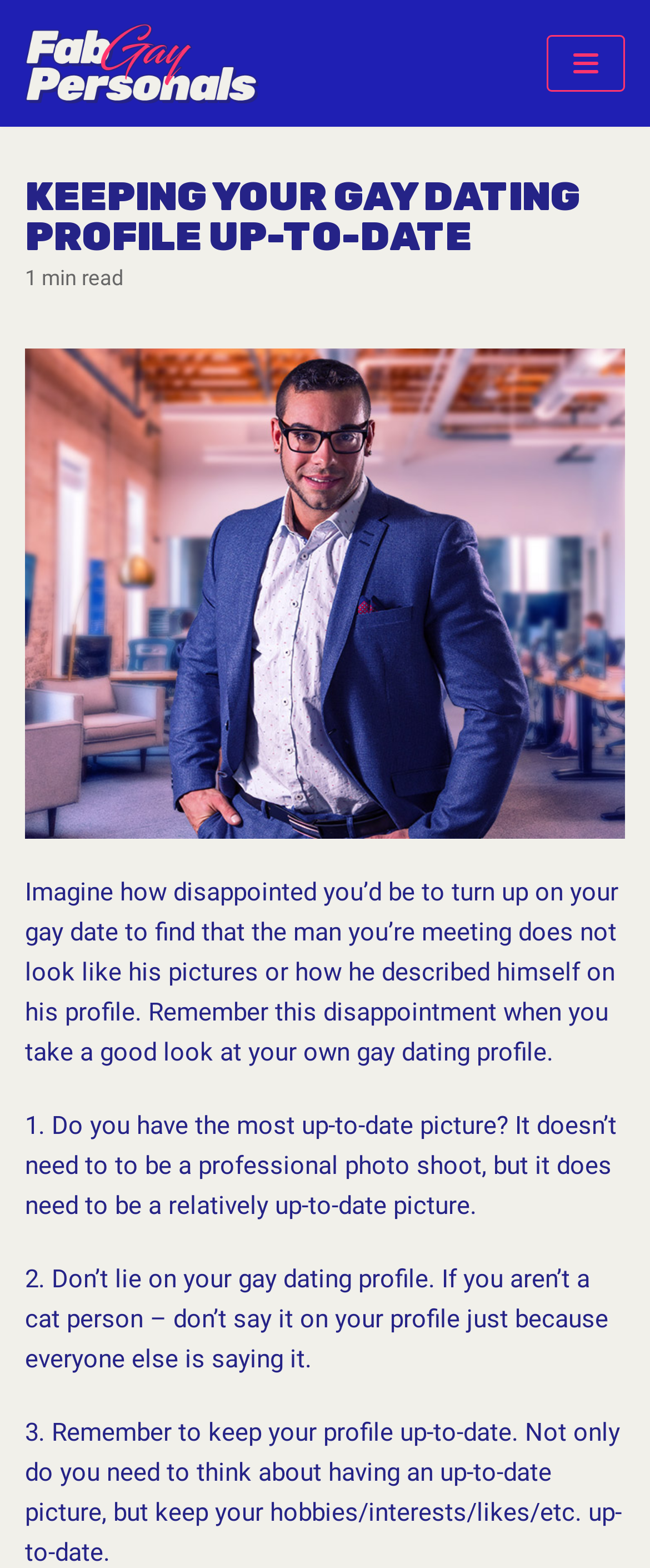Write an extensive caption that covers every aspect of the webpage.

The webpage is about keeping a gay dating profile up-to-date, with the title "Keeping your gay dating profile up-to-date" prominently displayed at the top. Below the title, there is a brief description of the article, "1 min read". 

To the left of the title, there is a logo of FabGayPersonals, which is also a clickable link. On the top right corner, there is a navigation menu button. 

The main content of the webpage is an article with a heading that matches the title. The article starts with a scenario where someone is disappointed to find that their gay date does not match their profile pictures or description. 

Below the scenario, there is an image related to the article. The article then provides three tips for keeping a gay dating profile up-to-date. The tips are presented as numbered paragraphs, with the first tip advising to have an up-to-date picture, the second tip warning against lying on the profile, and the third tip reminding to keep the profile updated with current hobbies and interests.